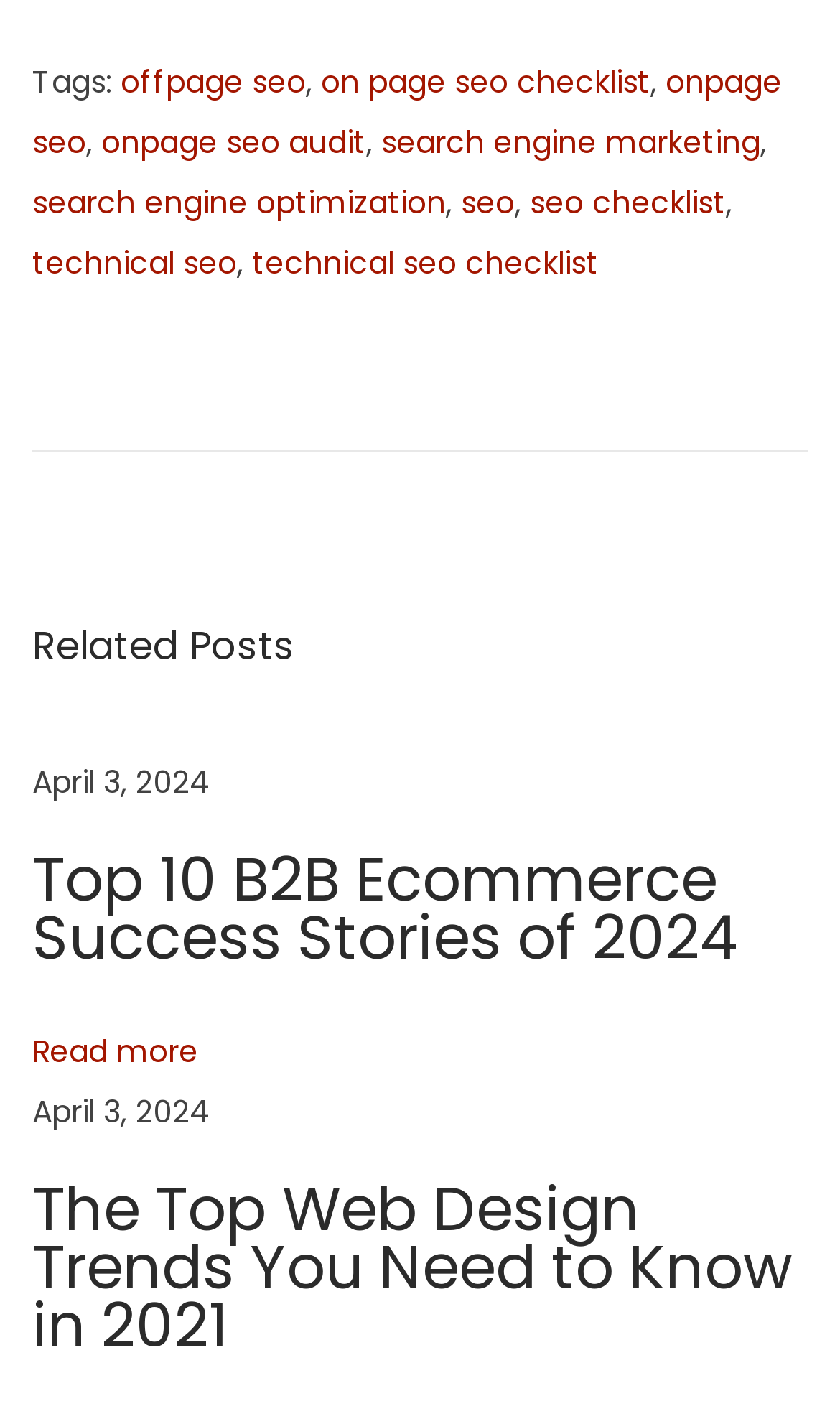Please answer the following question as detailed as possible based on the image: 
What is the topic of the heading 'The Top Web Design Trends You Need to Know in 2021'?

The heading 'The Top Web Design Trends You Need to Know in 2021' is a subheading on the webpage, and its text content suggests that it is related to web design trends, specifically those that were popular in 2021.